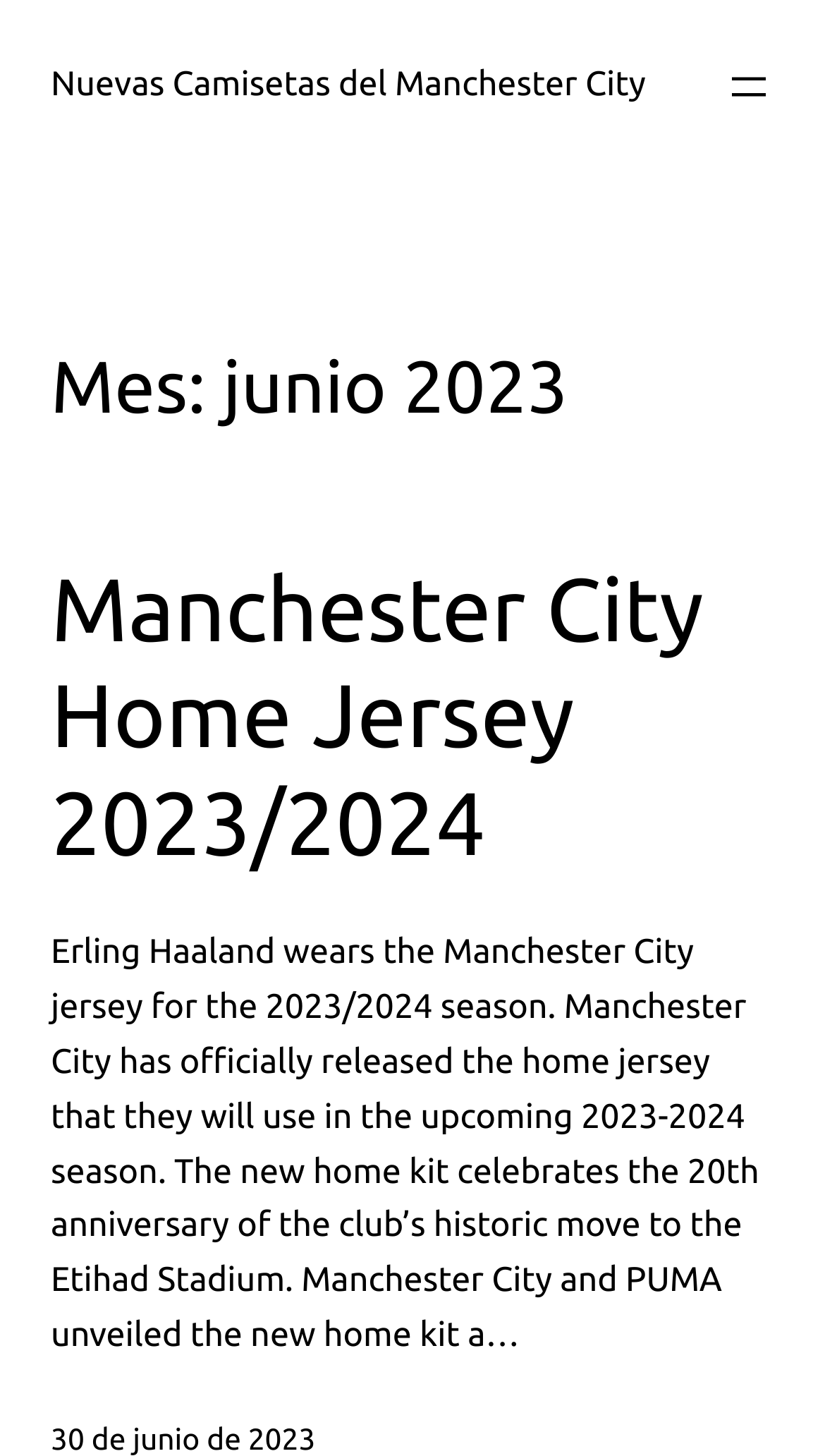Locate the headline of the webpage and generate its content.

Mes: junio 2023